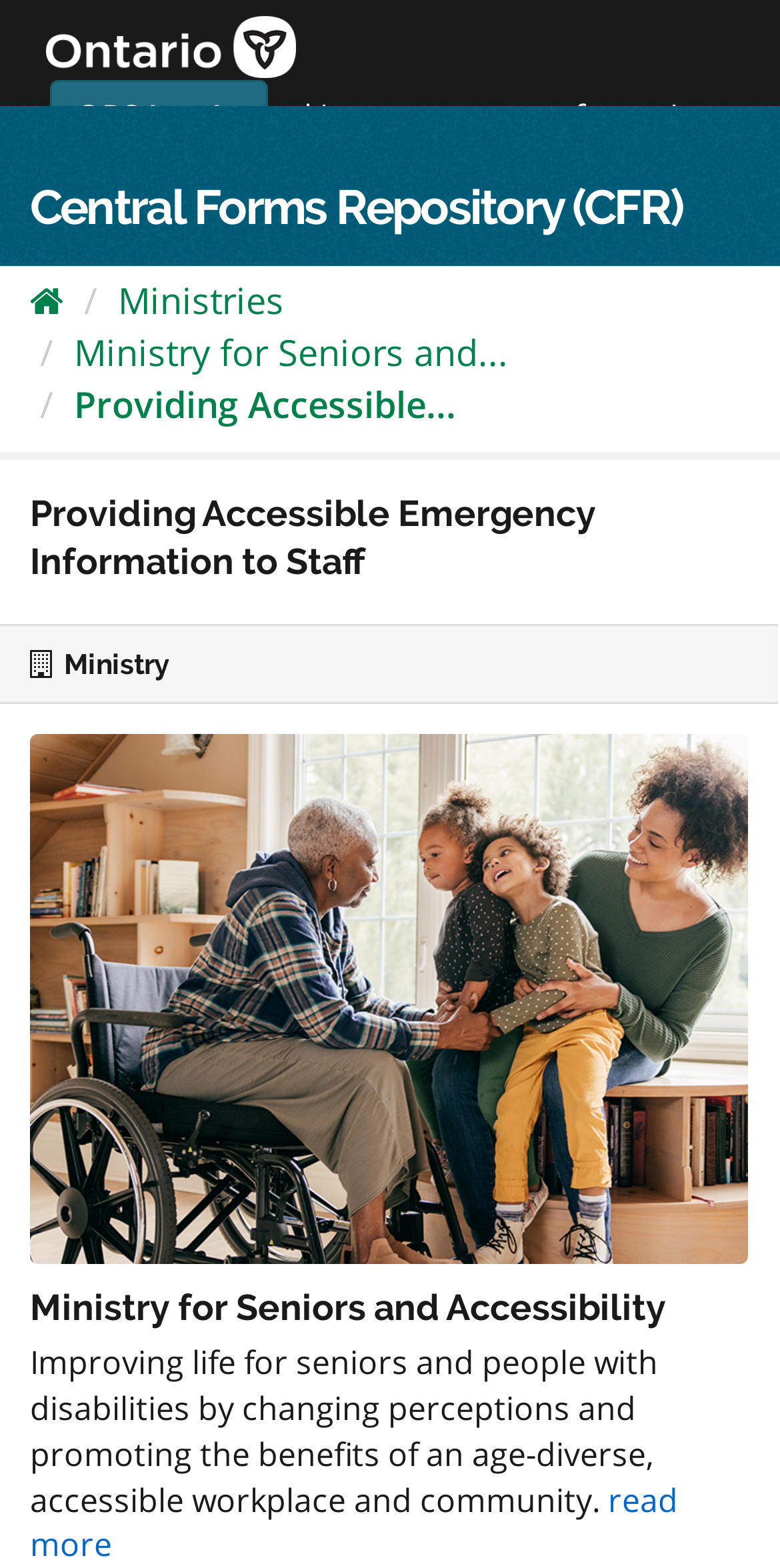Determine the bounding box coordinates for the clickable element required to fulfill the instruction: "Skip to content". Provide the coordinates as four float numbers between 0 and 1, i.e., [left, top, right, bottom].

[0.369, 0.06, 0.659, 0.088]